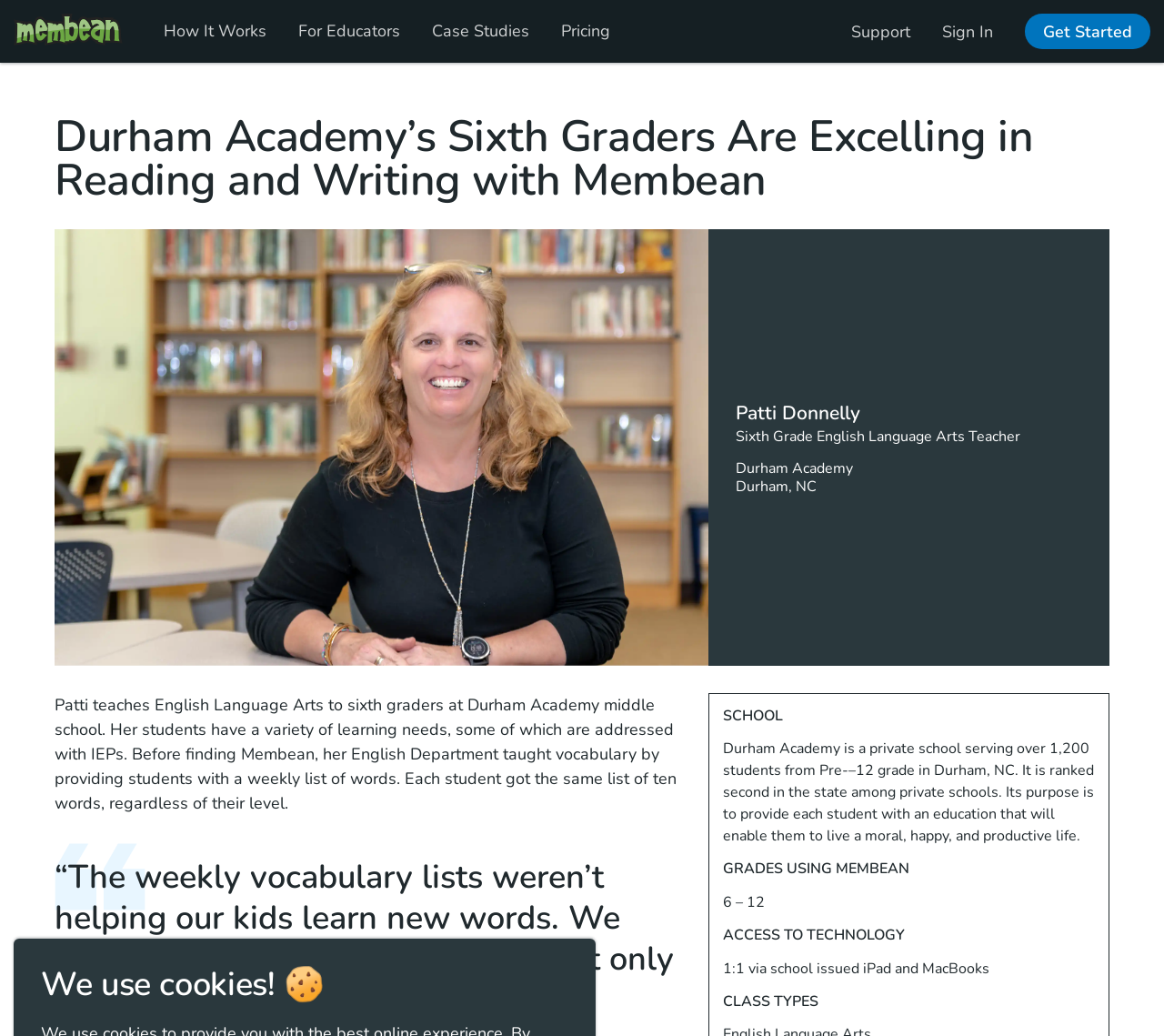Determine the bounding box coordinates of the section I need to click to execute the following instruction: "Click the 'Case Studies' link". Provide the coordinates as four float numbers between 0 and 1, i.e., [left, top, right, bottom].

[0.359, 0.005, 0.466, 0.055]